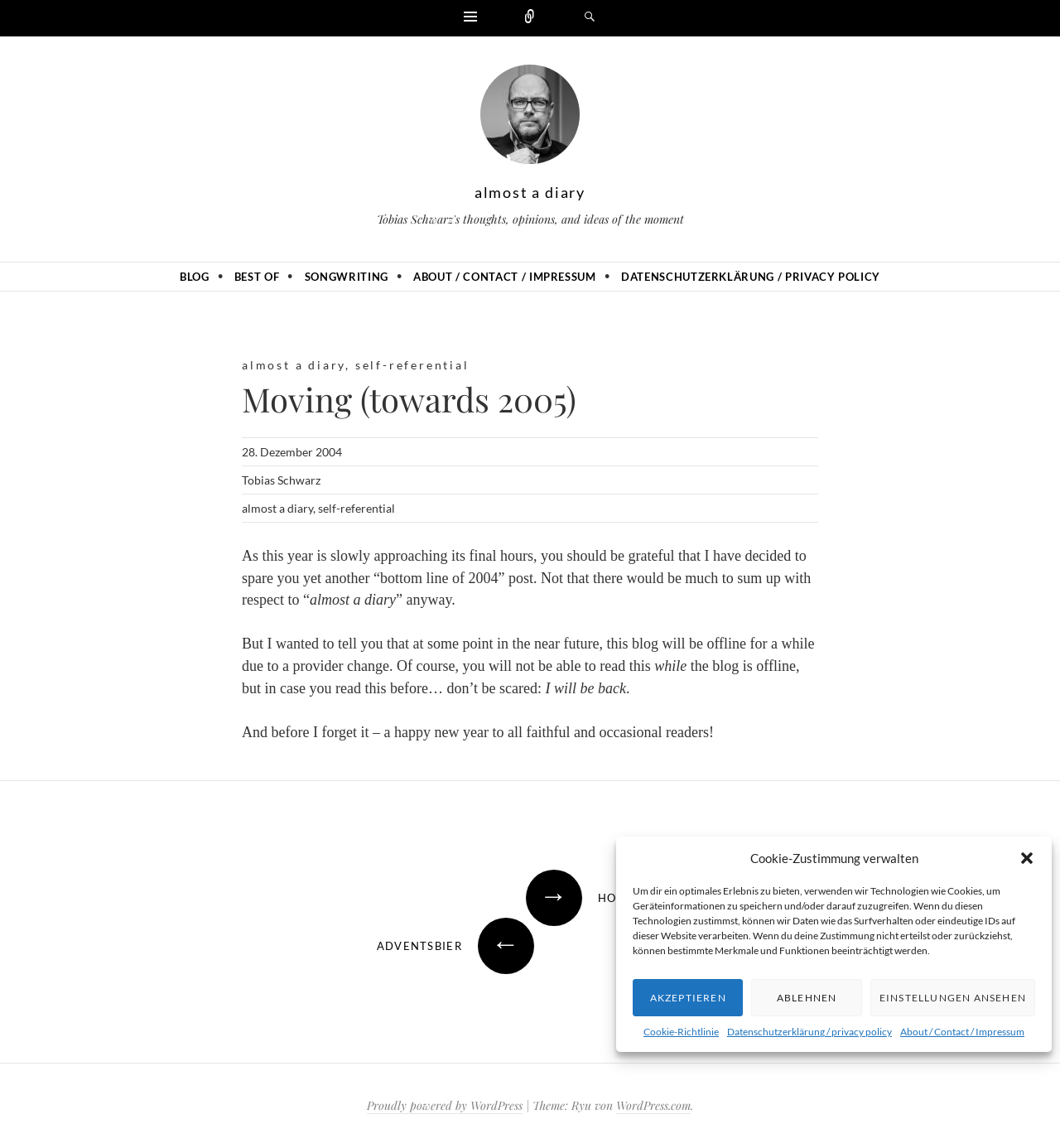Bounding box coordinates are specified in the format (top-left x, top-left y, bottom-right x, bottom-right y). All values are floating point numbers bounded between 0 and 1. Please provide the bounding box coordinate of the region this sentence describes: About / Contact / Impressum

[0.849, 0.893, 0.966, 0.905]